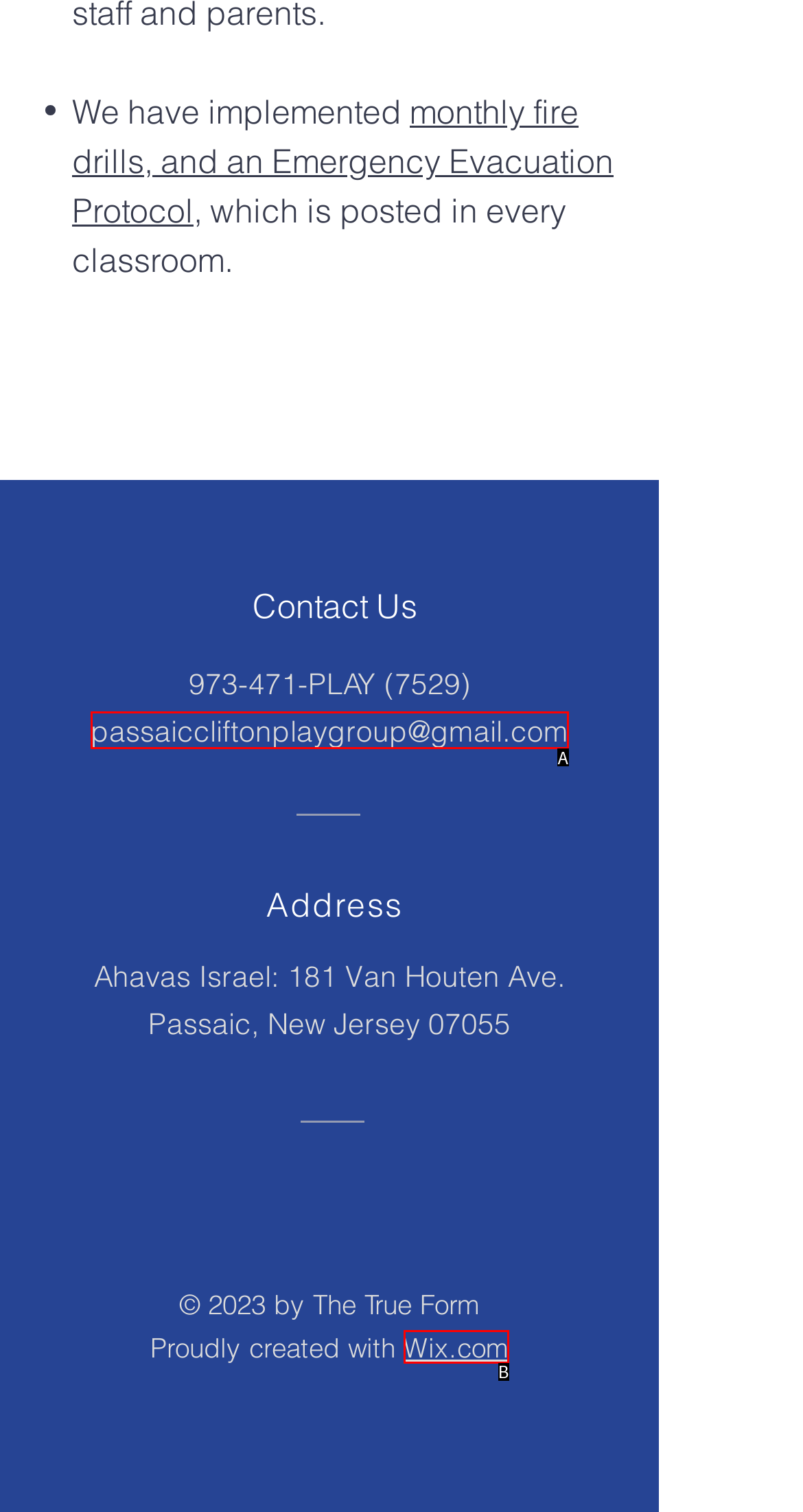Select the letter of the UI element that best matches: passaiccliftonplaygroup@gmail.com
Answer with the letter of the correct option directly.

A